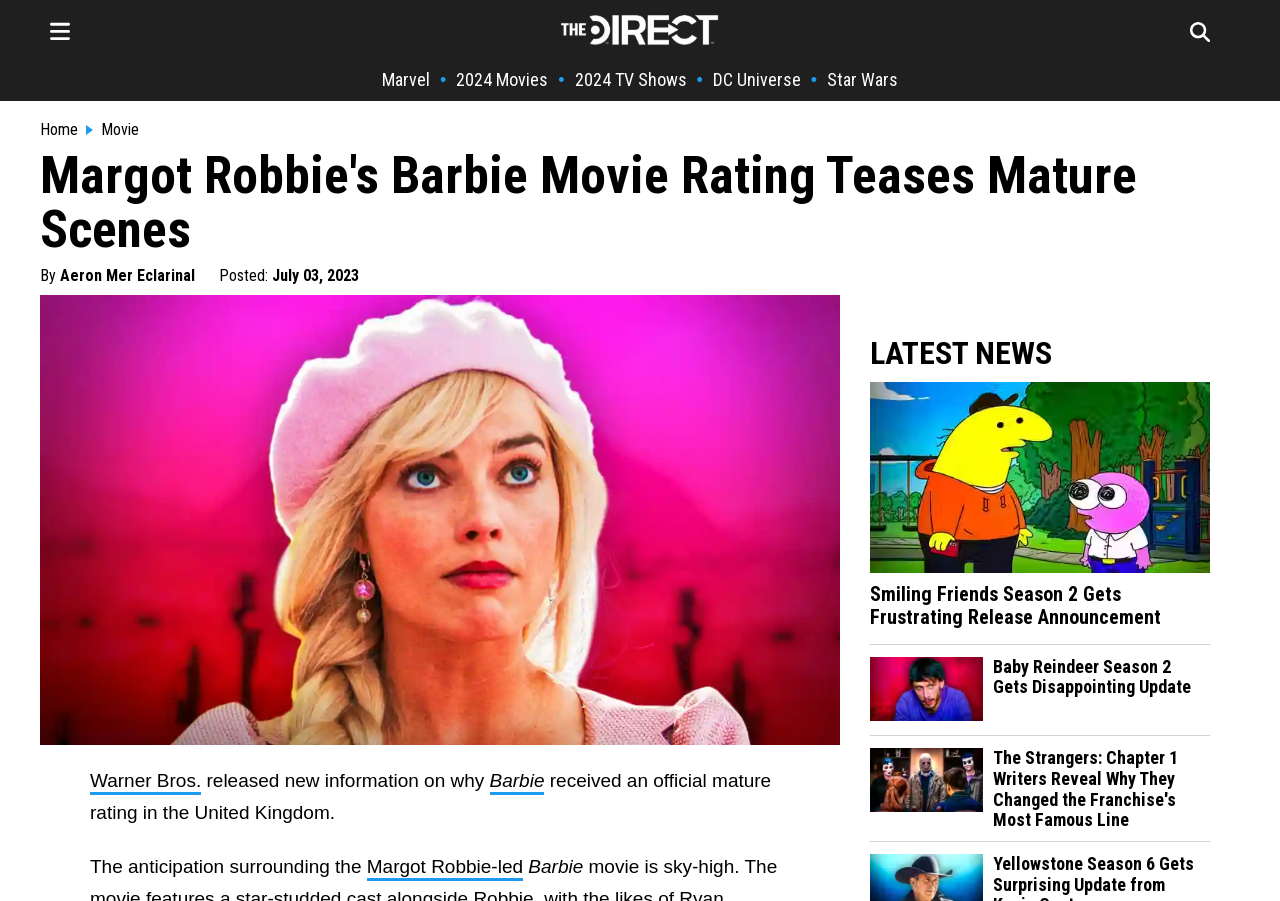Determine the bounding box coordinates of the element that should be clicked to execute the following command: "Click on the 'Home' link".

[0.031, 0.134, 0.061, 0.154]